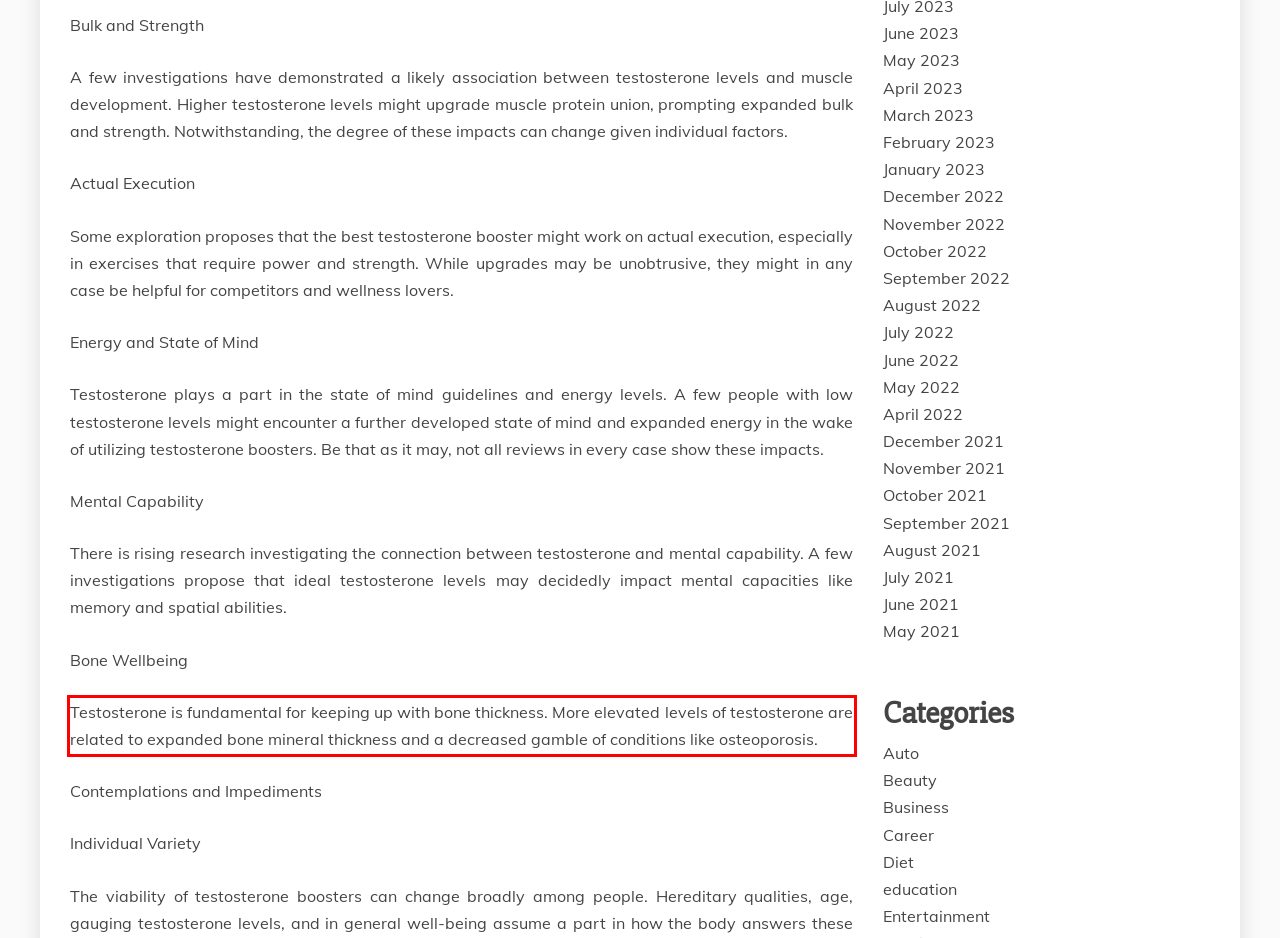Locate the red bounding box in the provided webpage screenshot and use OCR to determine the text content inside it.

Testosterone is fundamental for keeping up with bone thickness. More elevated levels of testosterone are related to expanded bone mineral thickness and a decreased gamble of conditions like osteoporosis.